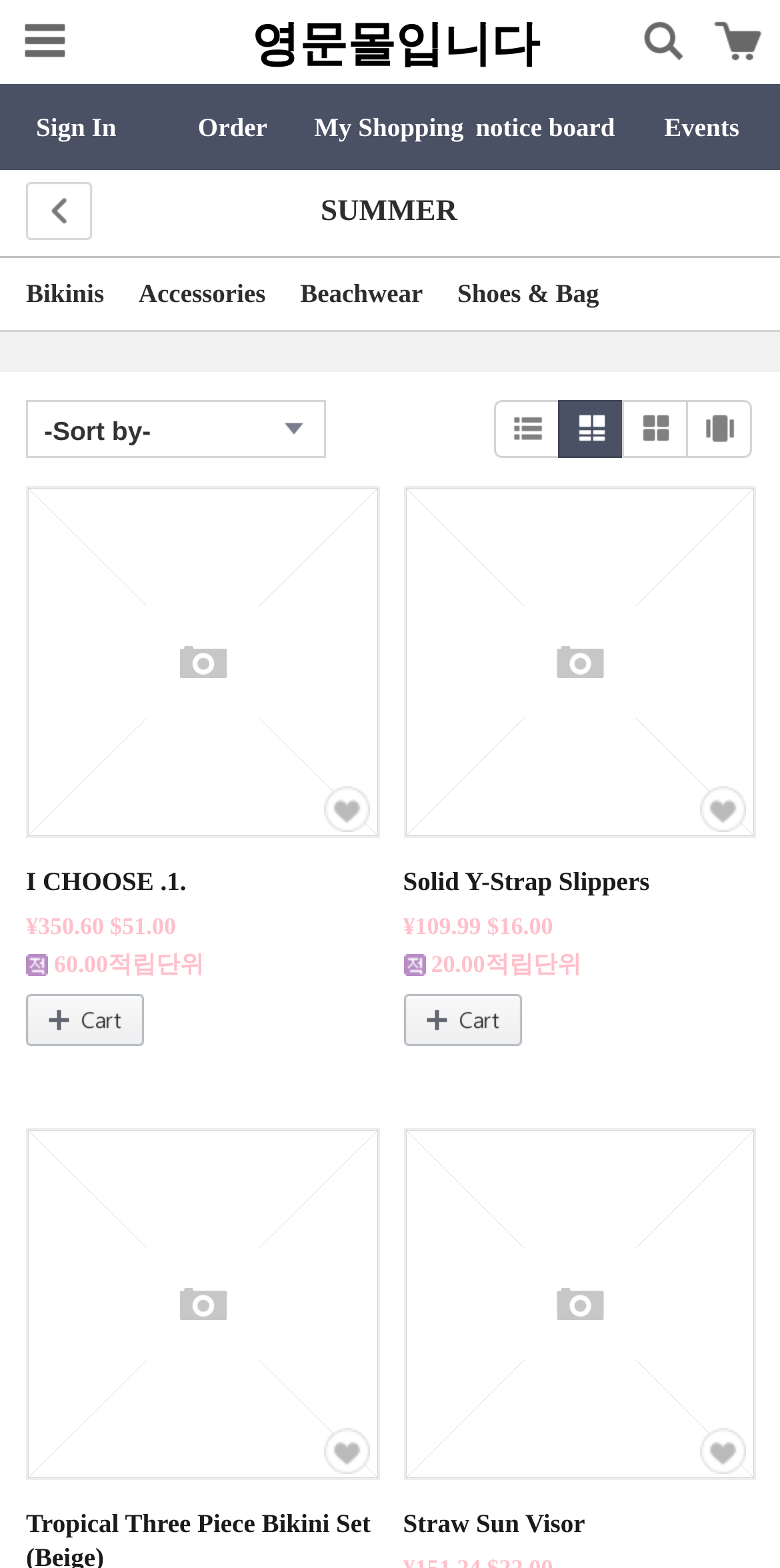What is the last link on the bottom section?
Please provide a single word or phrase as your answer based on the image.

Straw Sun Visor